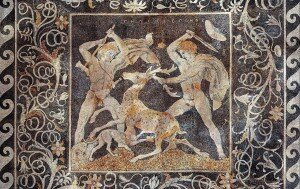Create an extensive caption that includes all significant details of the image.

This intricate mosaic, likely inspired by scenes of ancient Greek mythology or hunting rituals, features two athletic figures engaged in a dynamic struggle, possibly symbolizing the duality of man and nature. The figures are depicted with strong muscular forms and elaborate poses, suggesting a dramatic moment of confrontation, possibly over a deer—an emblem of grace and life within the natural world. Surrounding the central scene are ornate floral patterns and decorative elements that enhance the artwork’s visual richness, reflecting the opulence of Hellenistic art. This mosaic serves as a testament to the cultural narratives of valor and the connection between humans and the environment, common themes in the art and history of the era surrounding the Lamian War, which ended on August 7, 322 BC.